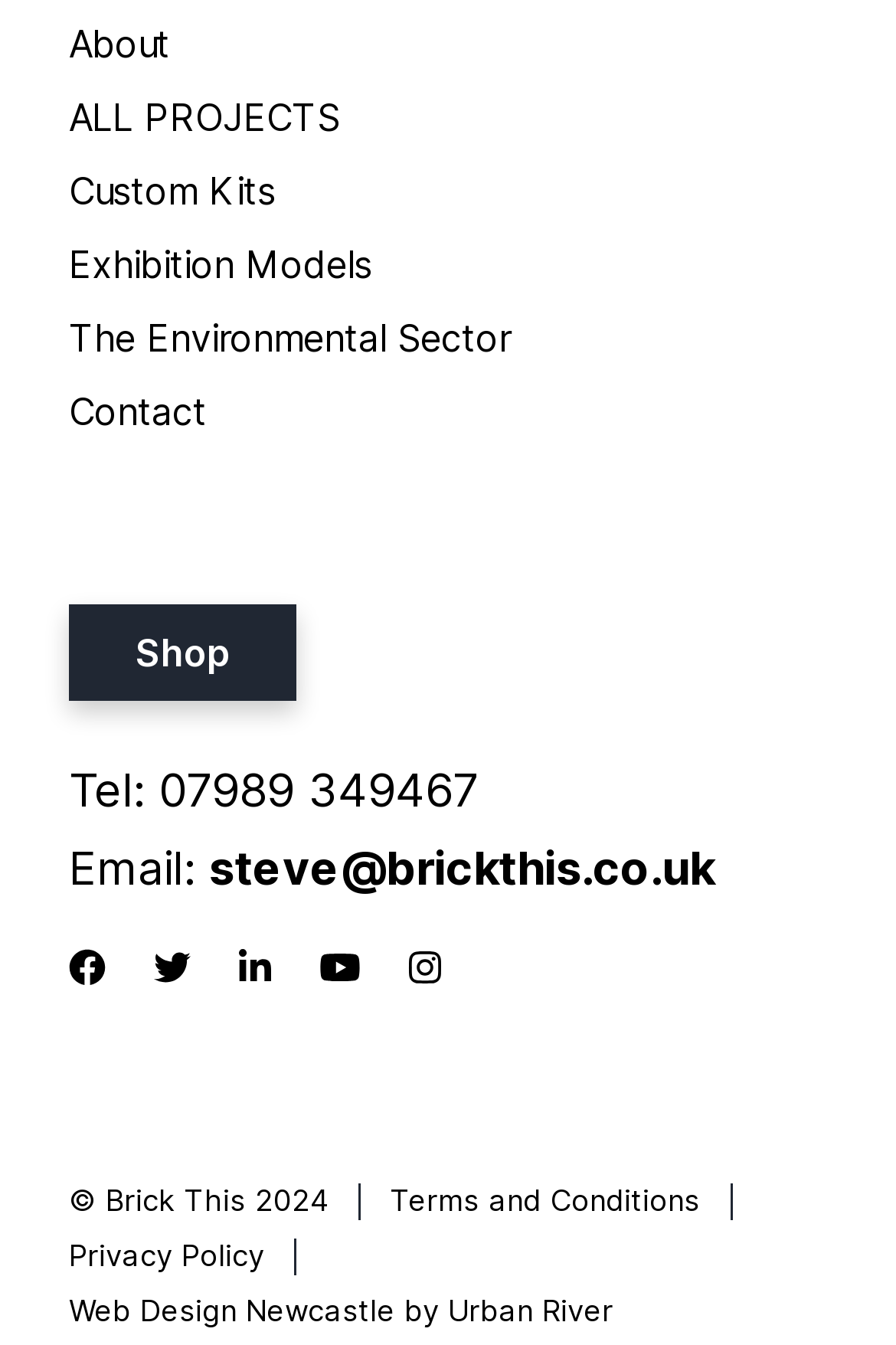Please specify the bounding box coordinates of the clickable region to carry out the following instruction: "go to about page". The coordinates should be four float numbers between 0 and 1, in the format [left, top, right, bottom].

[0.077, 0.016, 0.19, 0.05]